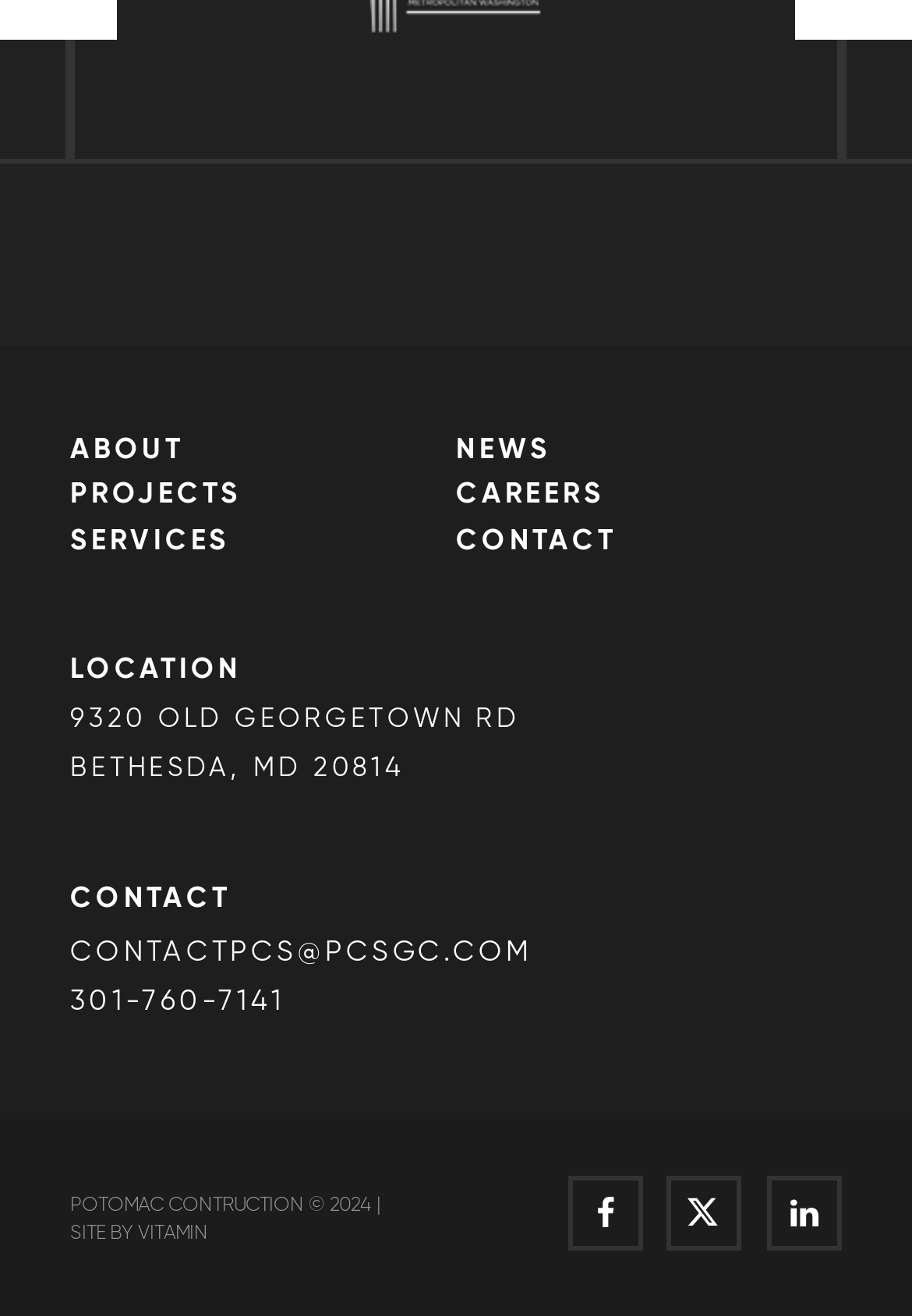What is the address of the company? Analyze the screenshot and reply with just one word or a short phrase.

9320 OLD GEORGETOWN RD, BETHESDA, MD 20814